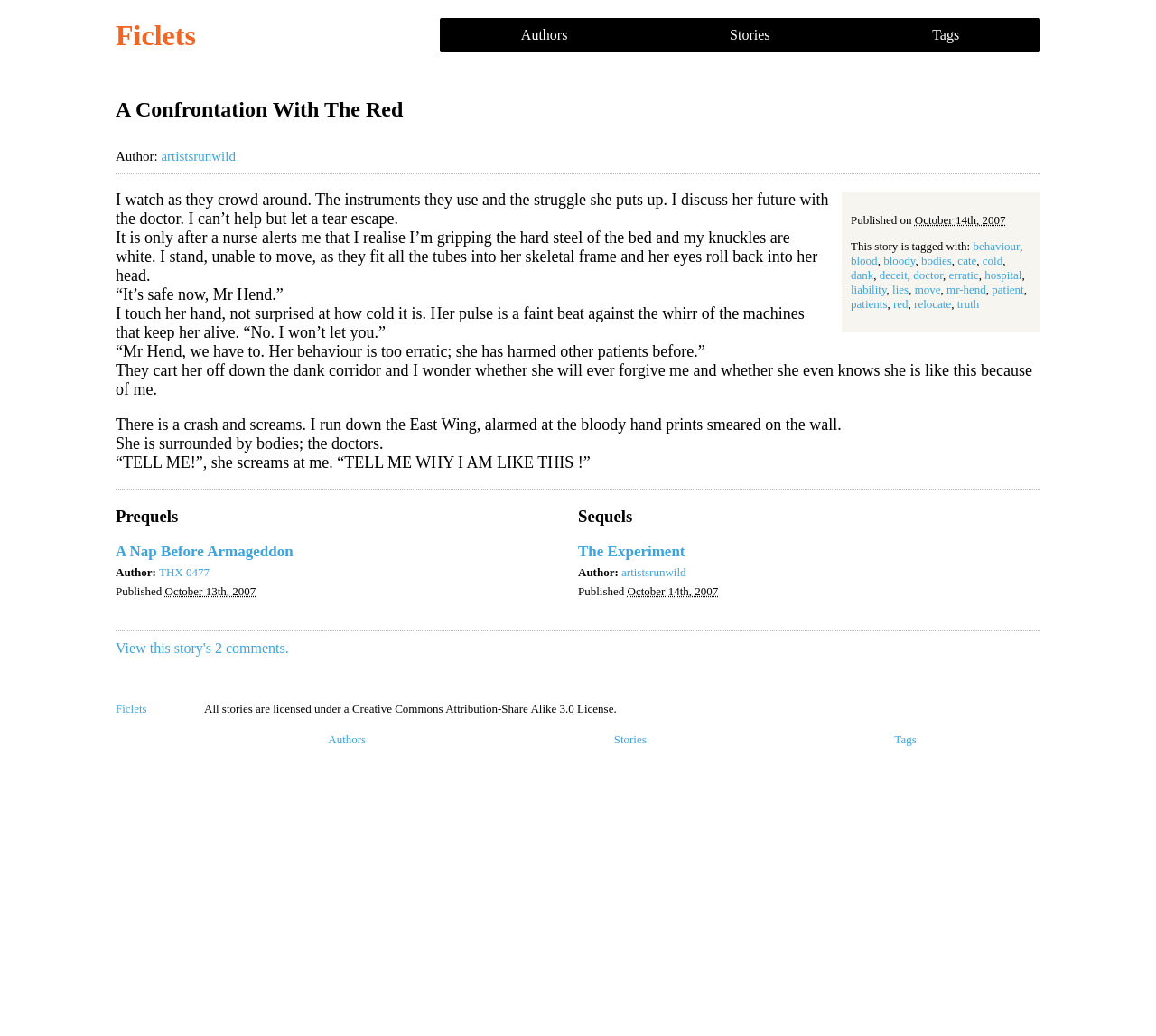Identify the bounding box coordinates of the element that should be clicked to fulfill this task: "Click on the 'Authors' link". The coordinates should be provided as four float numbers between 0 and 1, i.e., [left, top, right, bottom].

[0.38, 0.017, 0.561, 0.051]